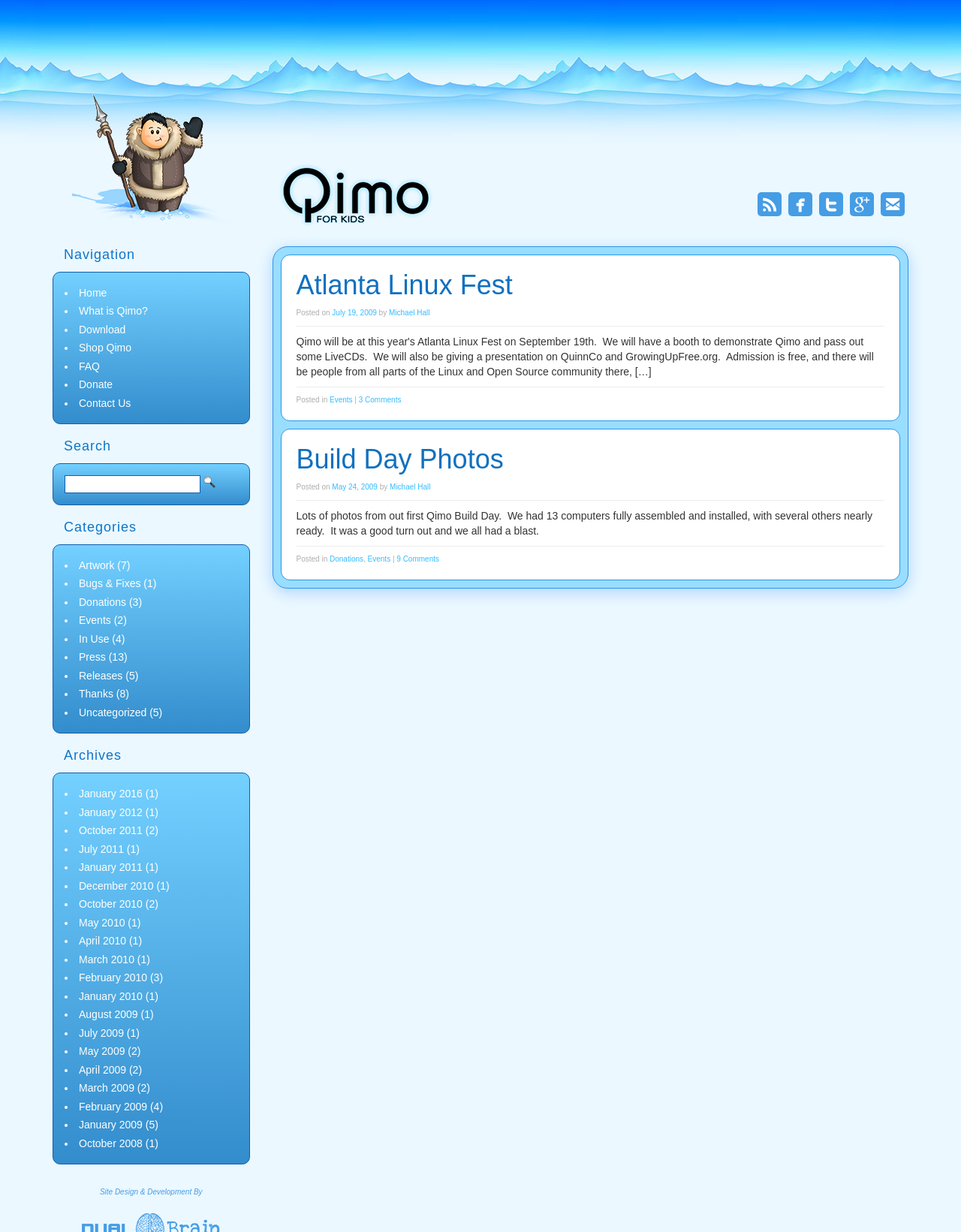Given the element description, predict the bounding box coordinates in the format (top-left x, top-left y, bottom-right x, bottom-right y), using floating point numbers between 0 and 1: Aztec

None